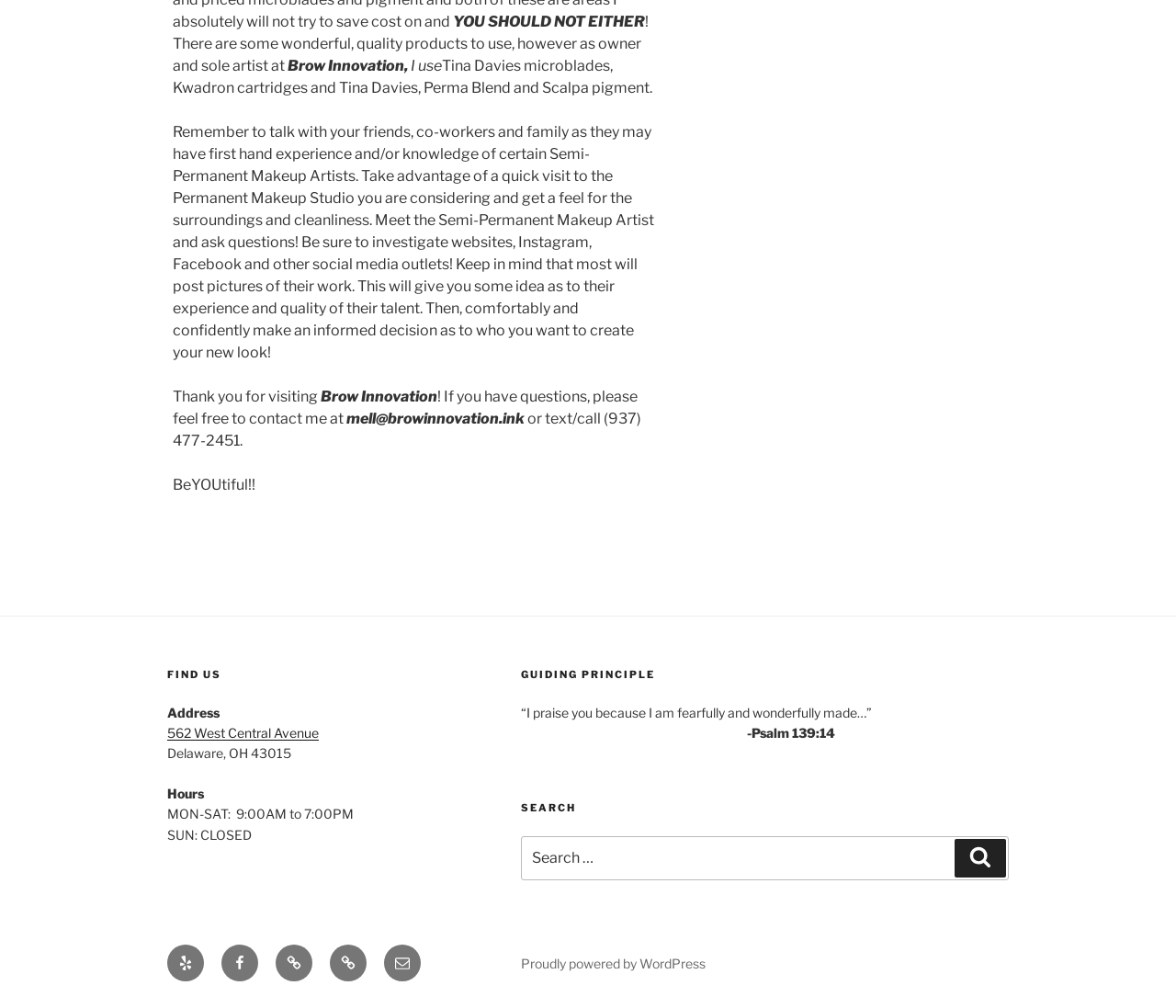Based on what you see in the screenshot, provide a thorough answer to this question: What products does the artist use?

The products used by the artist are listed in the text 'I use Tina Davies microblades, Kwadron cartridges and Tina Davies, Perma Blend and Scalpa pigment.' which provides information about the artist's tools and materials.